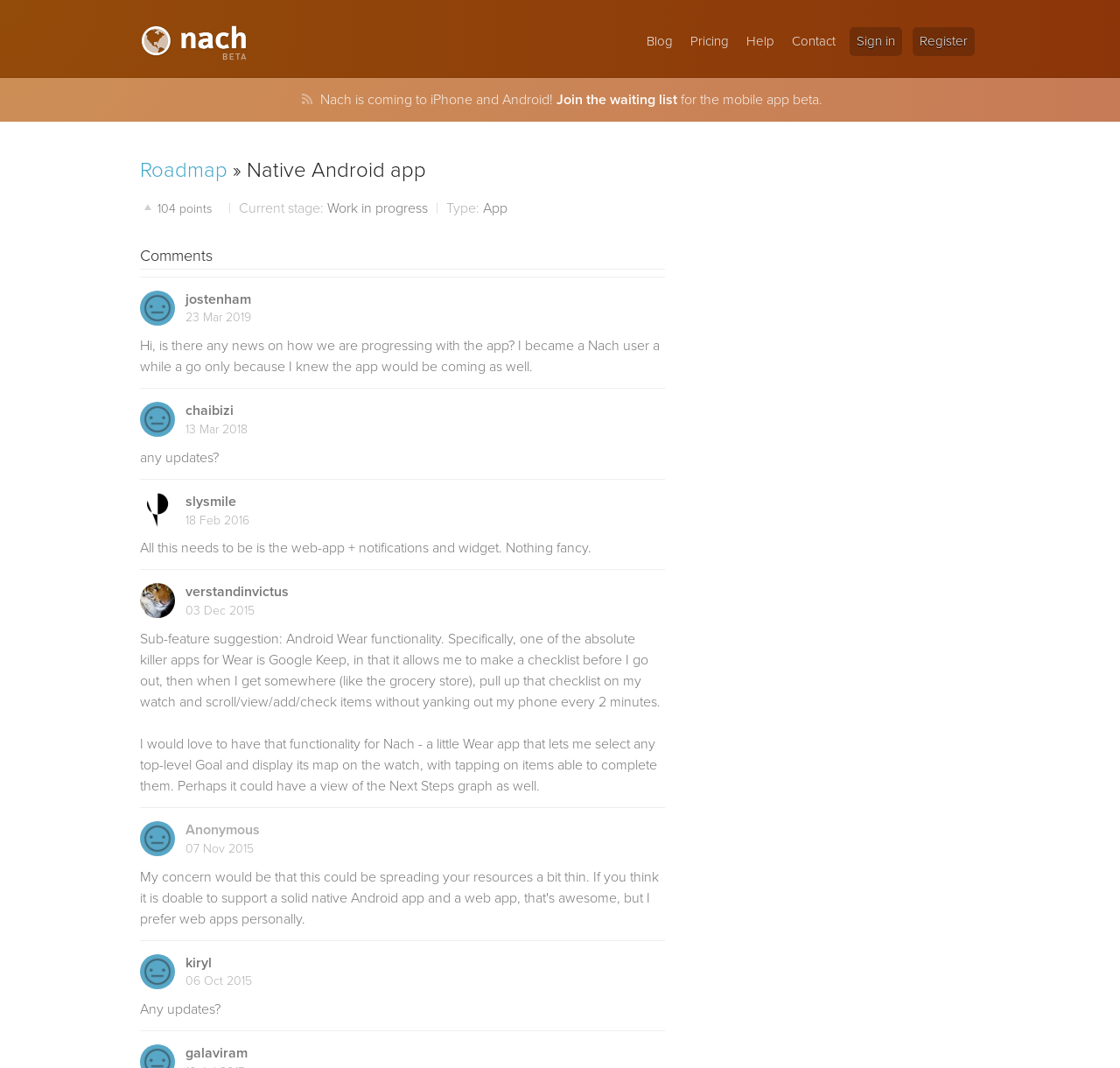Can you give a comprehensive explanation to the question given the content of the image?
What is the name of the user who commented on 23 Mar 2019?

I found the answer by looking at the section 'Comments' and finding the comment with the date '23 Mar 2019' and the username 'jostenham'.